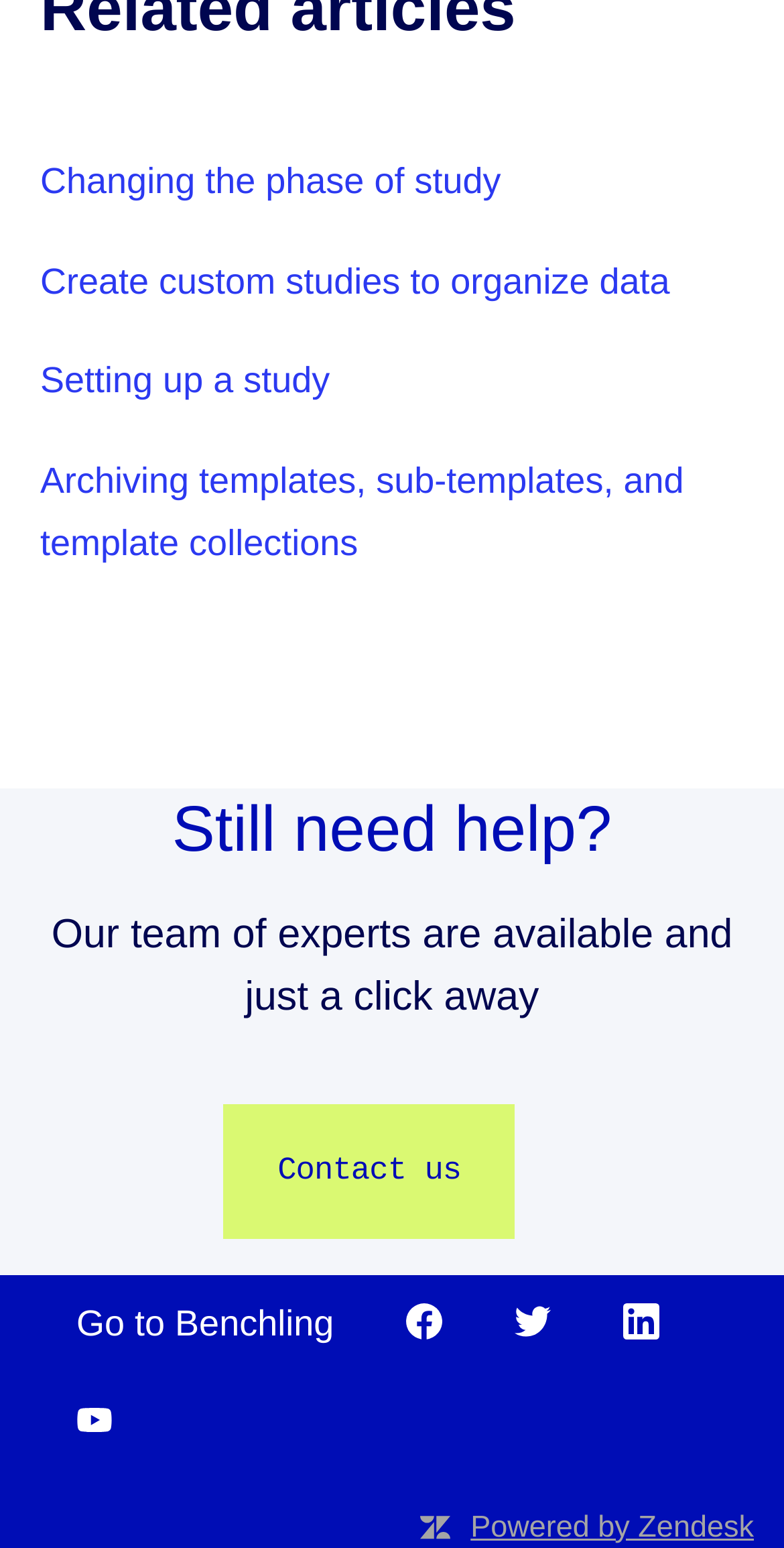What is the purpose of the 'Go to Benchling' link?
Please provide a comprehensive answer to the question based on the webpage screenshot.

The 'Go to Benchling' link is provided to allow users to navigate to the Benchling platform, which might be related to the current webpage's content or functionality.